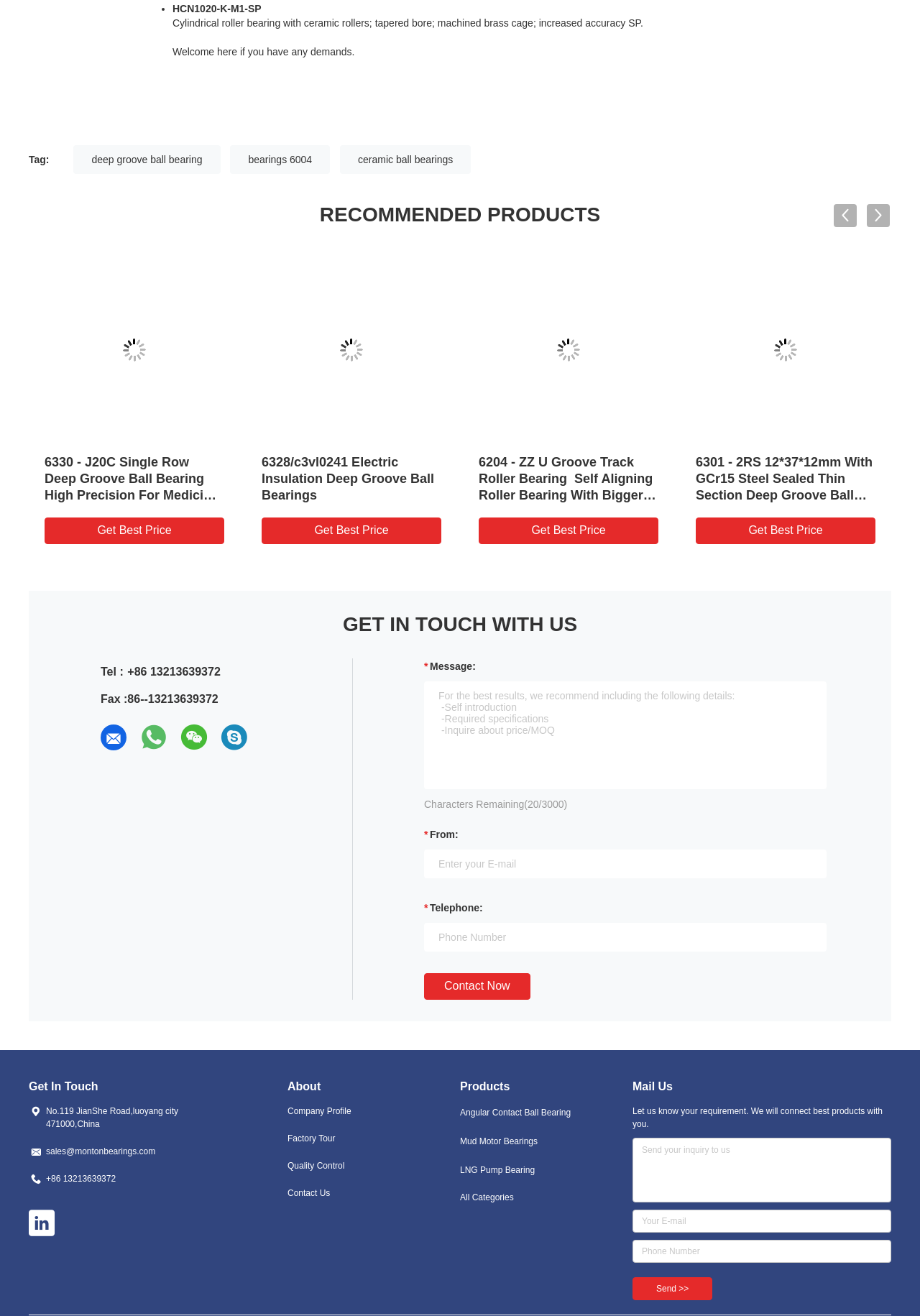Find the bounding box coordinates for the area that should be clicked to accomplish the instruction: "Click the 'Contact Now' button".

[0.461, 0.739, 0.576, 0.76]